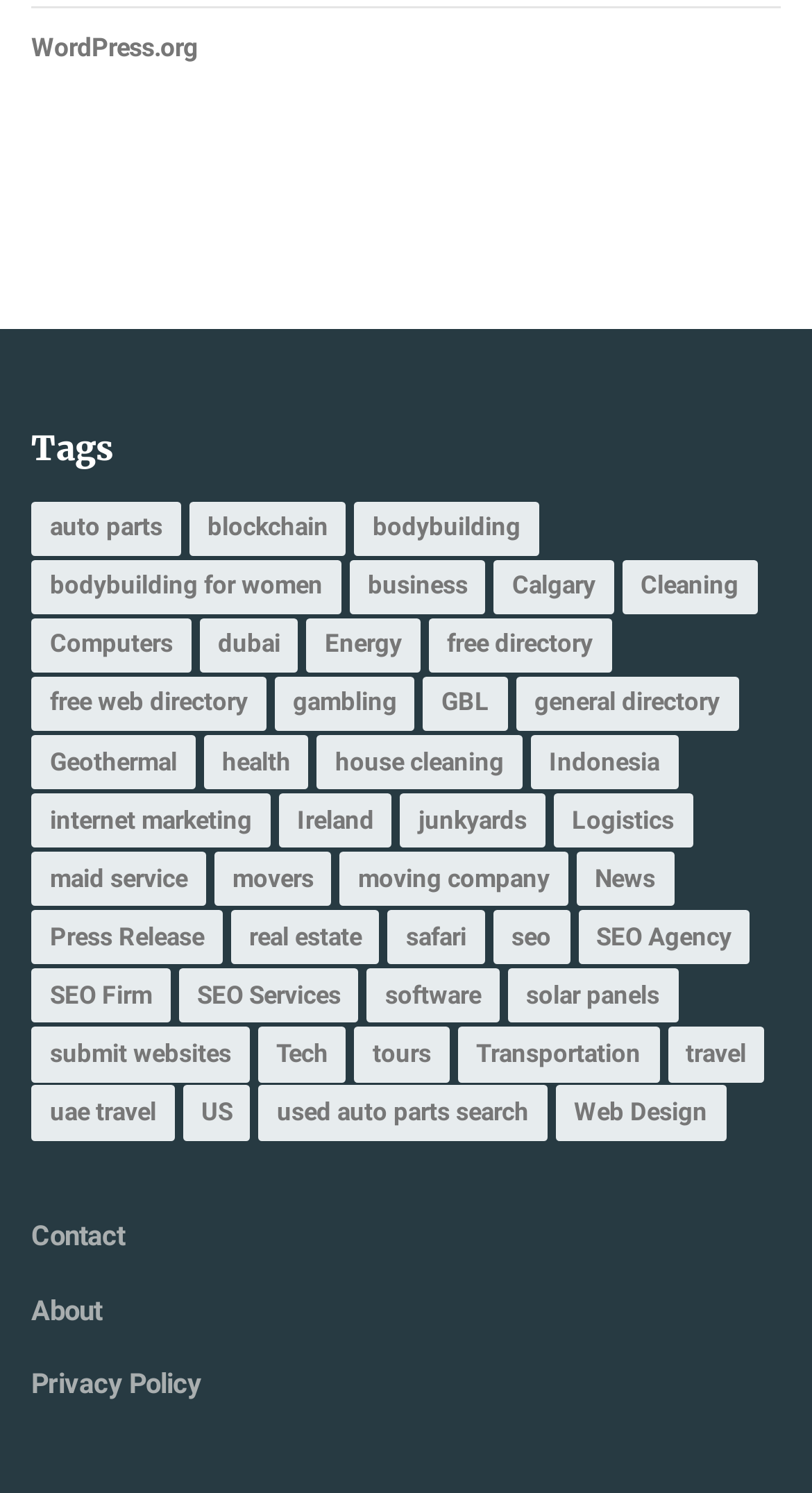Please locate the bounding box coordinates for the element that should be clicked to achieve the following instruction: "Click on the 'auto parts' link". Ensure the coordinates are given as four float numbers between 0 and 1, i.e., [left, top, right, bottom].

[0.038, 0.336, 0.222, 0.372]